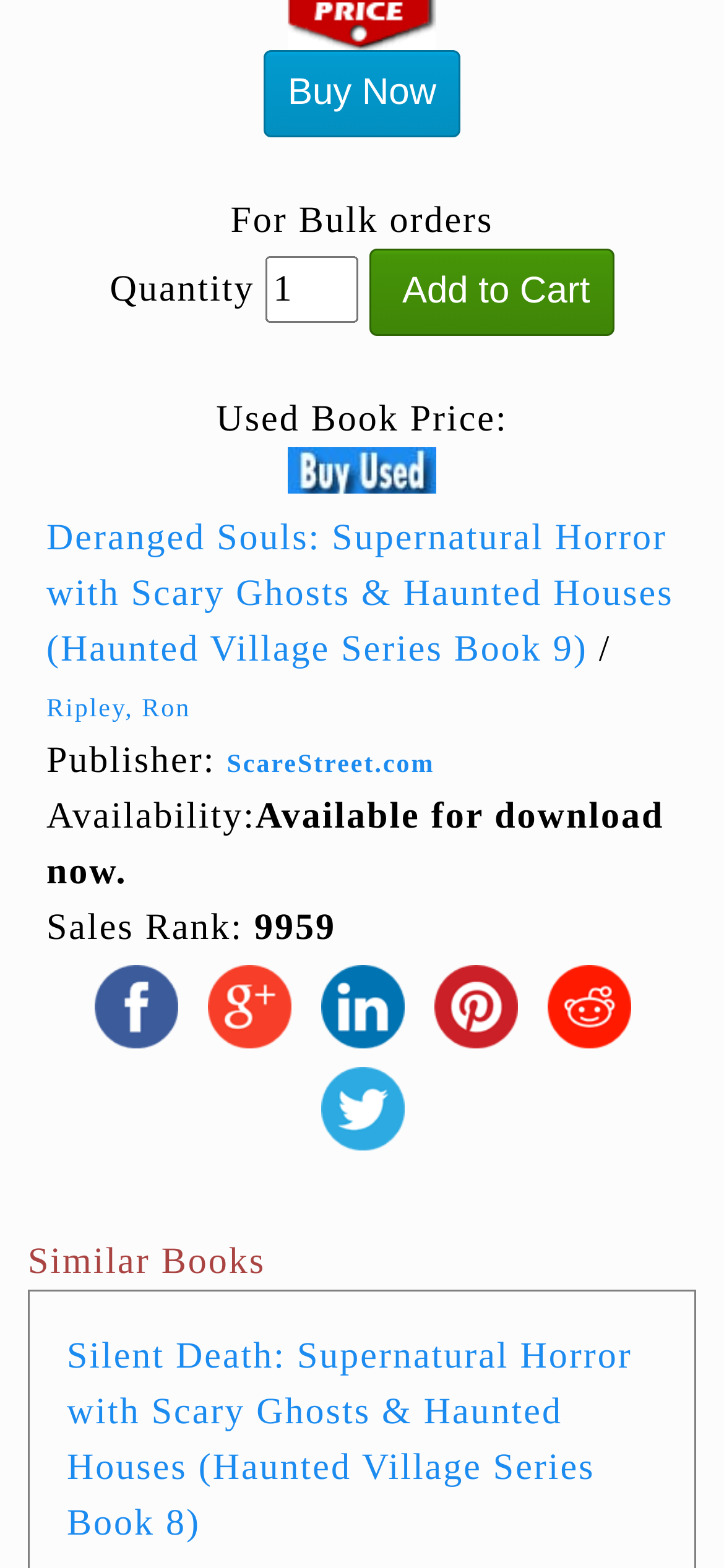Respond with a single word or short phrase to the following question: 
What is the author of the book?

Ripley, Ron